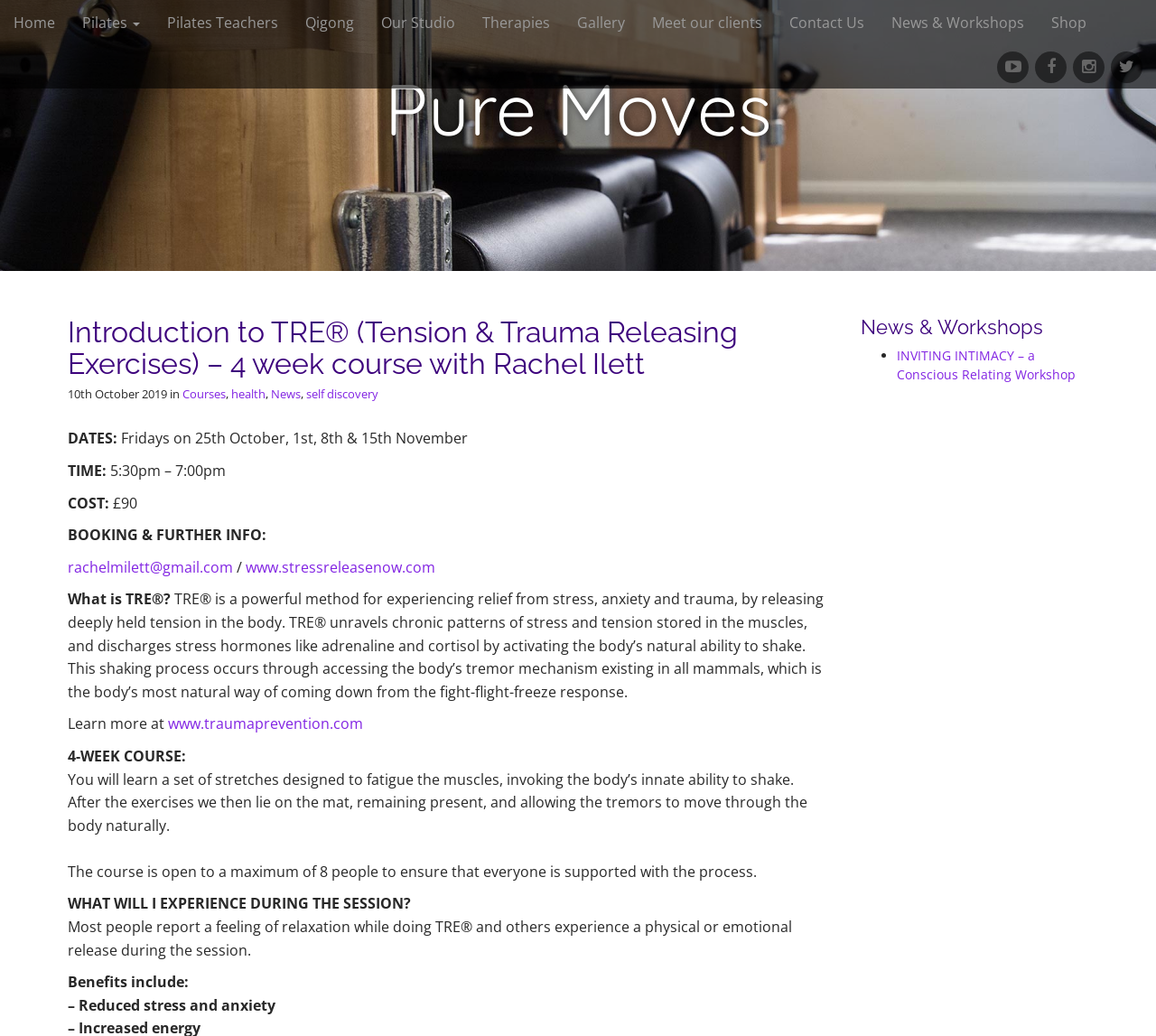What is the purpose of TRE®?
Please ensure your answer to the question is detailed and covers all necessary aspects.

The purpose of TRE® can be found in the StaticText element that describes what TRE® is. This element explains that TRE® is a powerful method for experiencing relief from stress, anxiety and trauma, by releasing deeply held tension in the body.